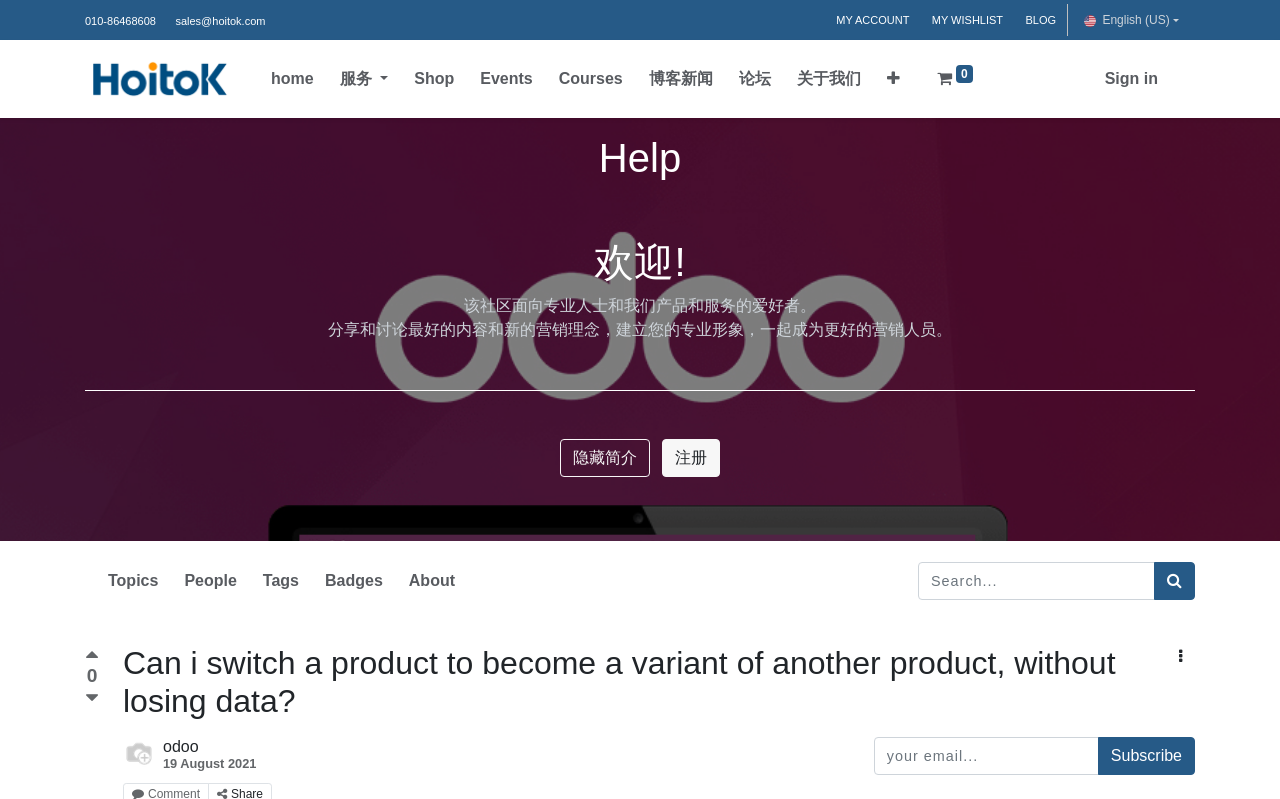Using the webpage screenshot and the element description Subscribe, determine the bounding box coordinates. Specify the coordinates in the format (top-left x, top-left y, bottom-right x, bottom-right y) with values ranging from 0 to 1.

[0.858, 0.922, 0.934, 0.969]